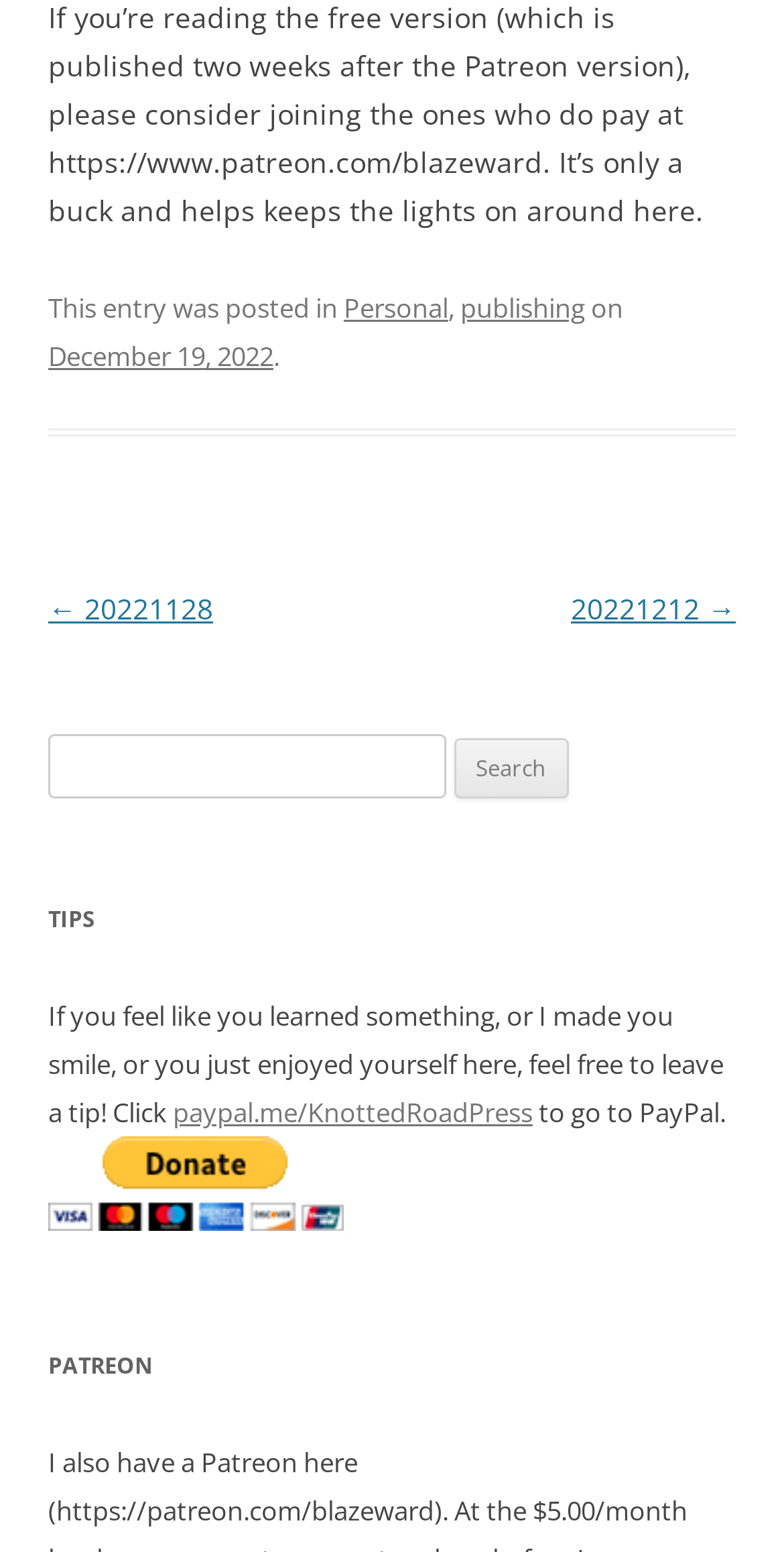Please determine the bounding box coordinates for the element that should be clicked to follow these instructions: "Search for something".

[0.062, 0.474, 0.568, 0.515]